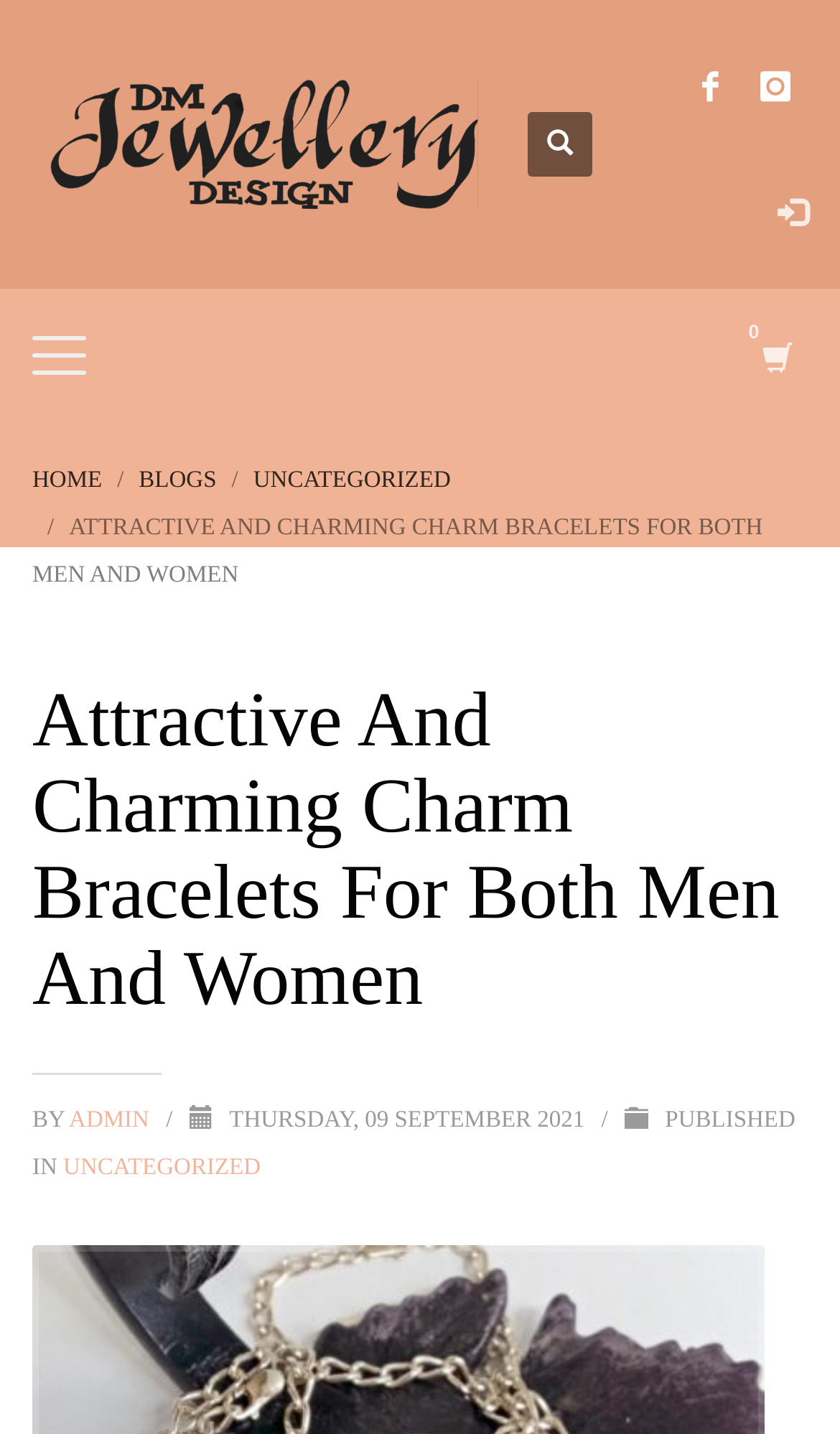Given the element description title="Instagram", identify the bounding box coordinates for the UI element on the webpage screenshot. The format should be (top-left x, top-left y, bottom-right x, bottom-right y), with values between 0 and 1.

[0.885, 0.038, 0.961, 0.083]